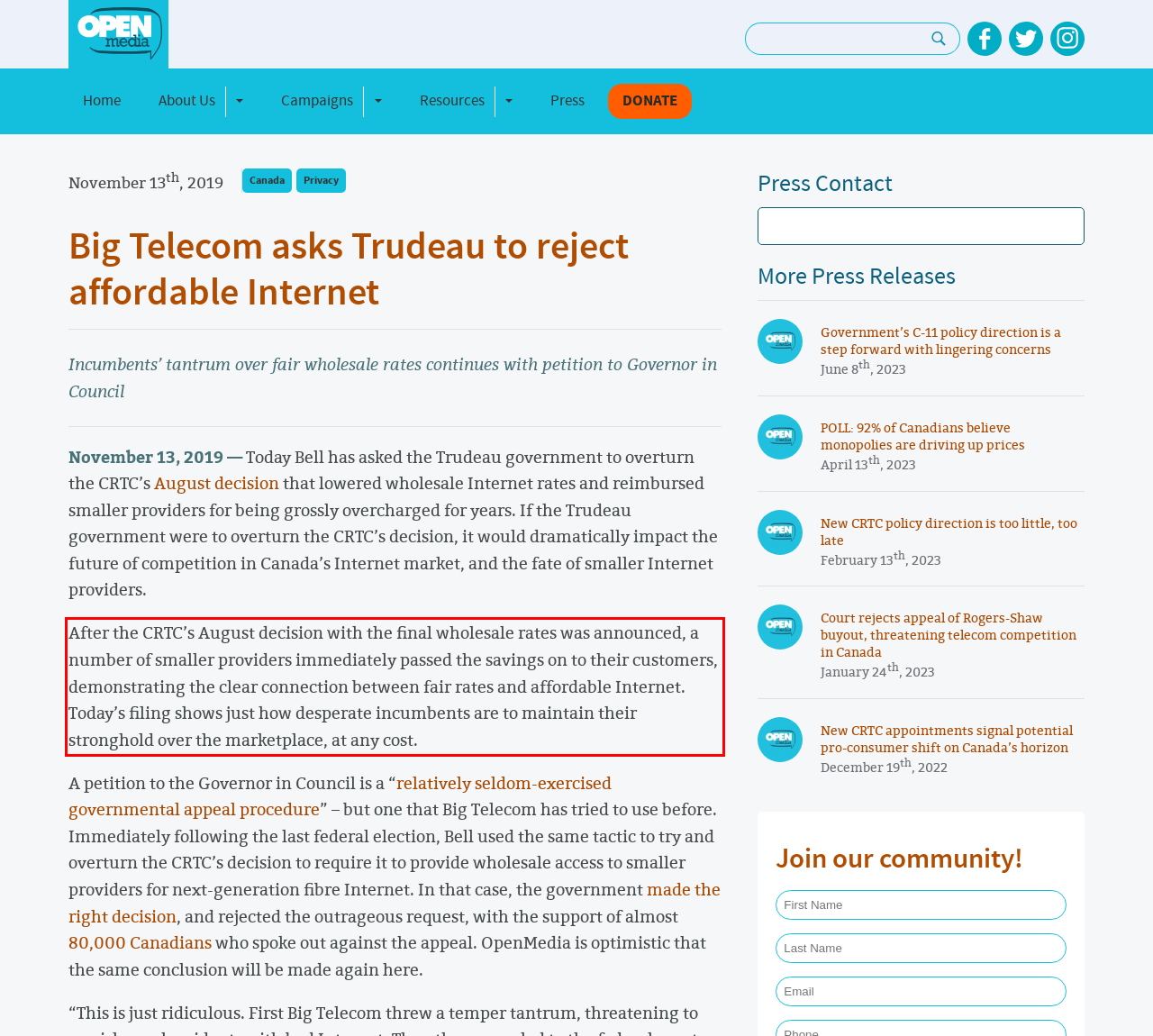Please look at the webpage screenshot and extract the text enclosed by the red bounding box.

After the CRTC’s August decision with the final wholesale rates was announced, a number of smaller providers immediately passed the savings on to their customers, demonstrating the clear connection between fair rates and affordable Internet. Today’s filing shows just how desperate incumbents are to maintain their stronghold over the marketplace, at any cost.